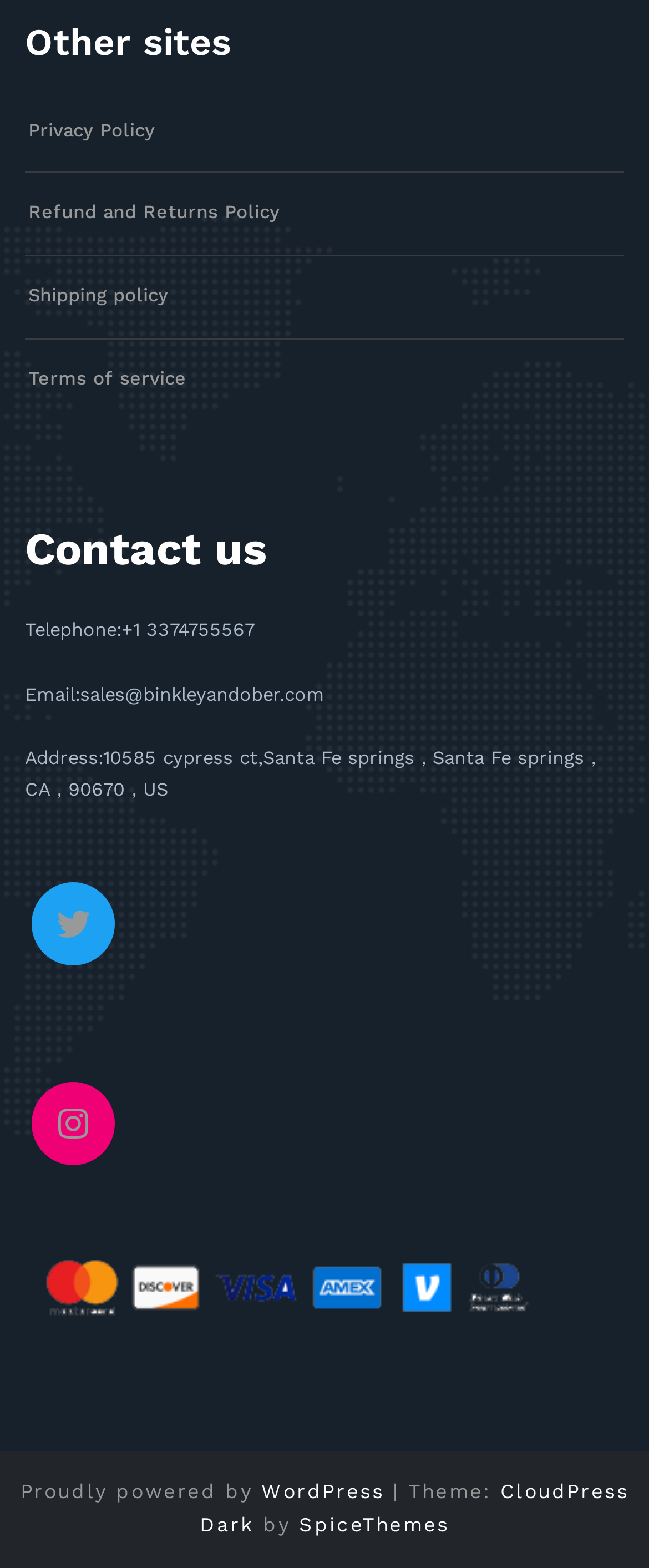What is the phone number for contact?
Observe the image and answer the question with a one-word or short phrase response.

+1 3374755567